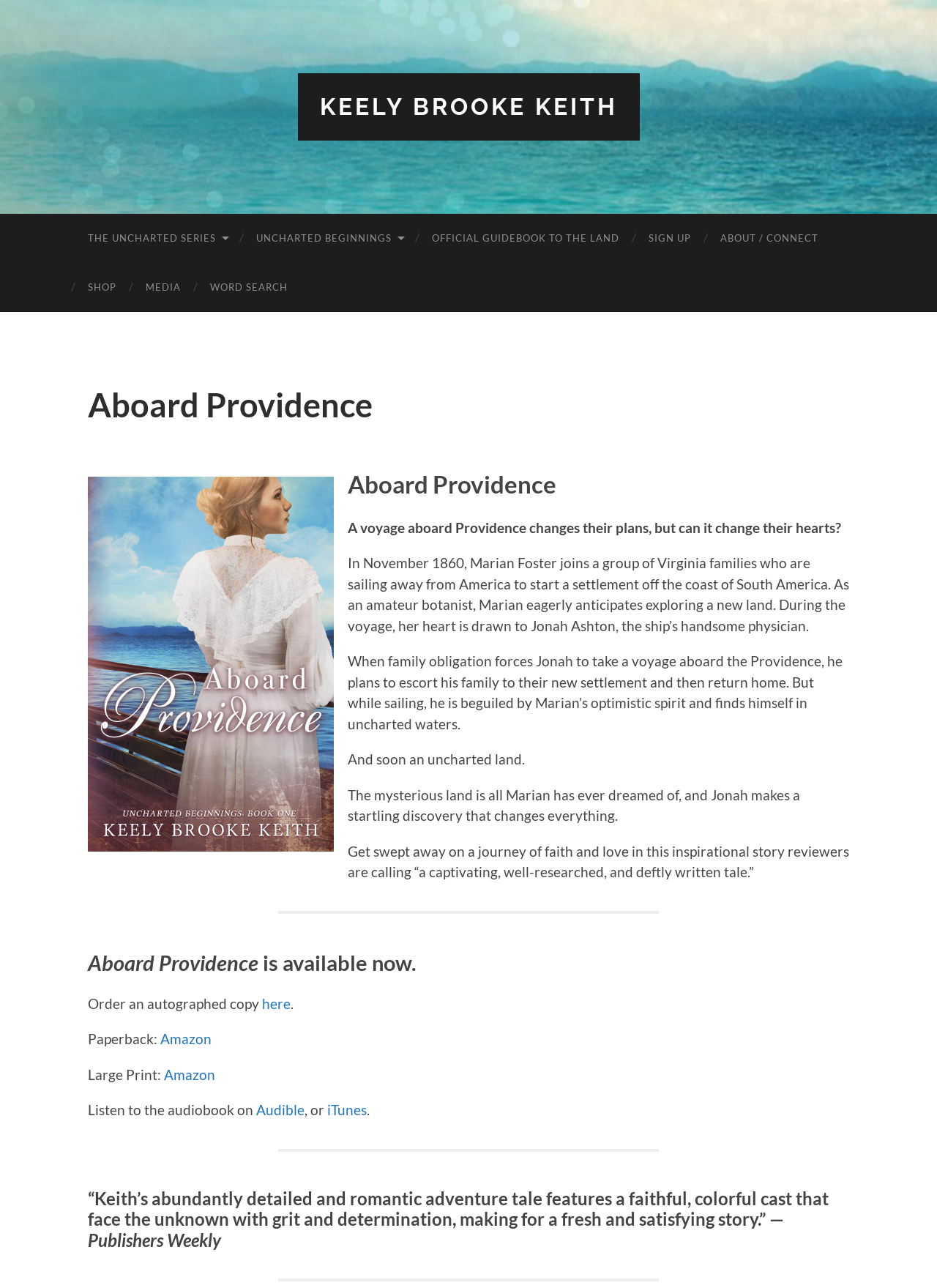Where can I buy the book?
We need a detailed and meticulous answer to the question.

The webpage provides links to buy the book from various platforms, including Amazon, Audible, and iTunes, which can be found in the section 'Aboard Providence is available now'.